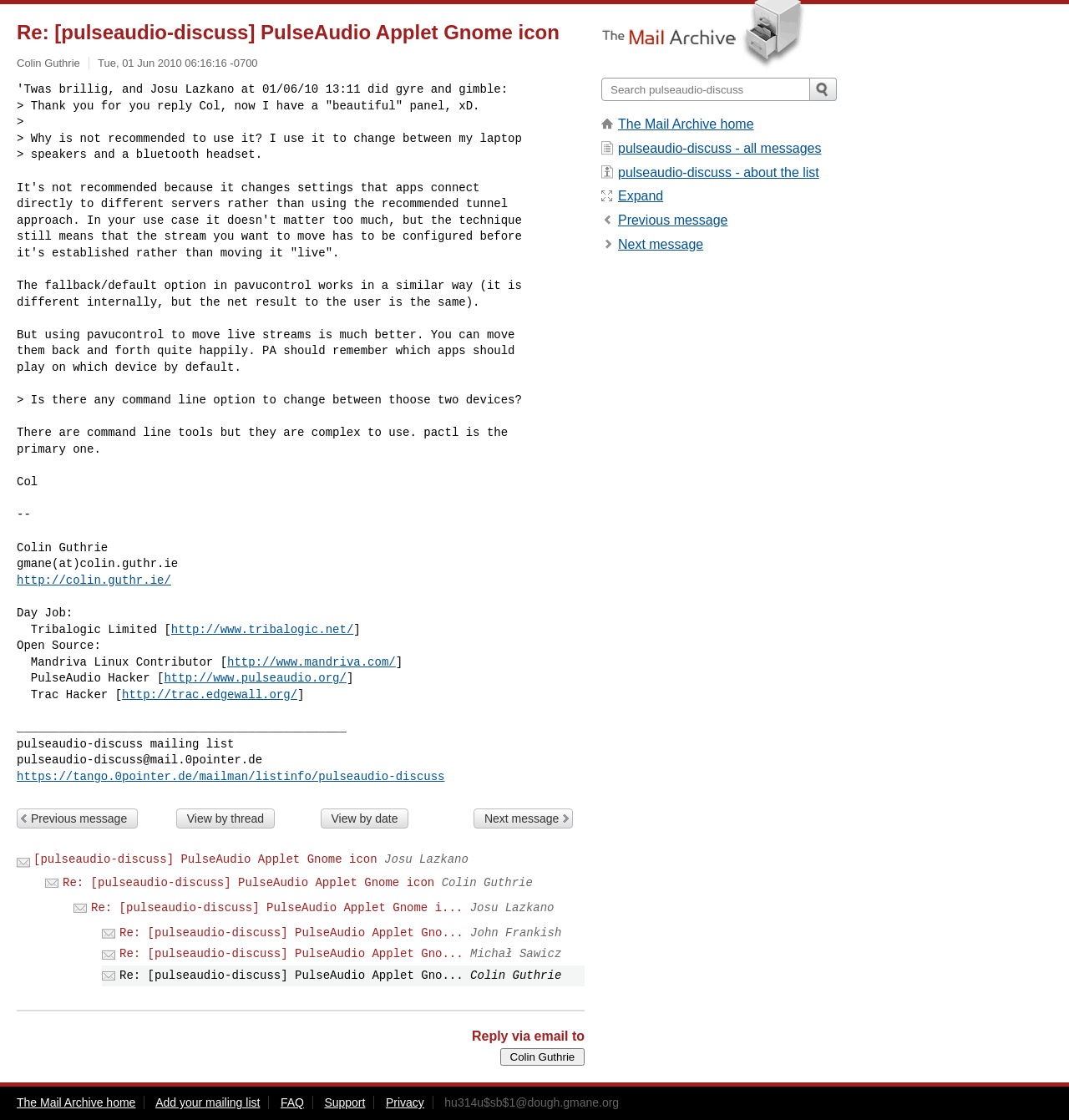Kindly determine the bounding box coordinates of the area that needs to be clicked to fulfill this instruction: "Visit The Mail Archive home".

[0.578, 0.105, 0.705, 0.117]